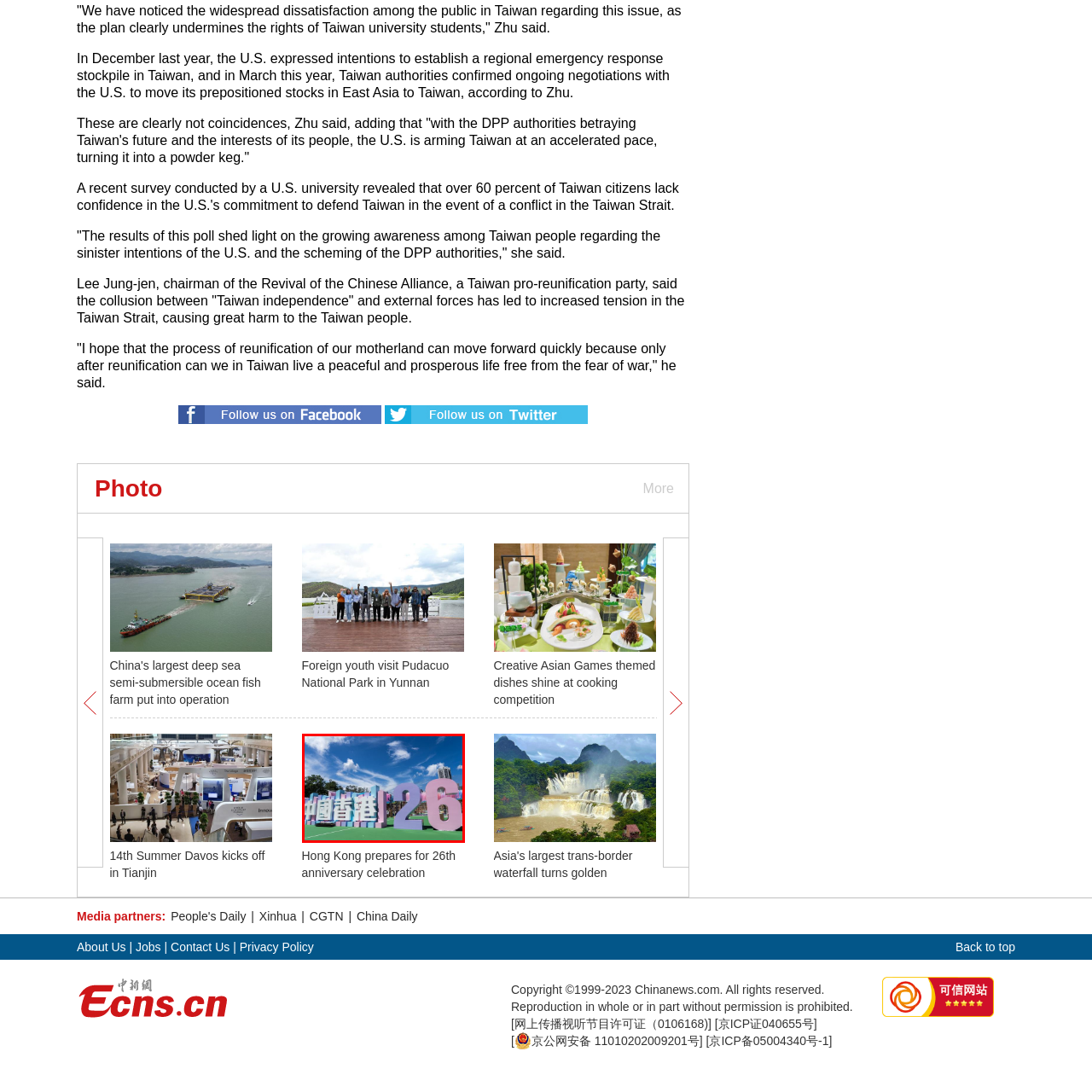What is the translation of '中国香港'?
View the image encased in the red bounding box and respond with a detailed answer informed by the visual information.

The image showcases a vibrant and colorful installation in celebration of the 26th anniversary of Hong Kong, prominently featuring oversized letters spelling out '中国香港' (which translates to 'China Hong Kong') followed by the number '26.'